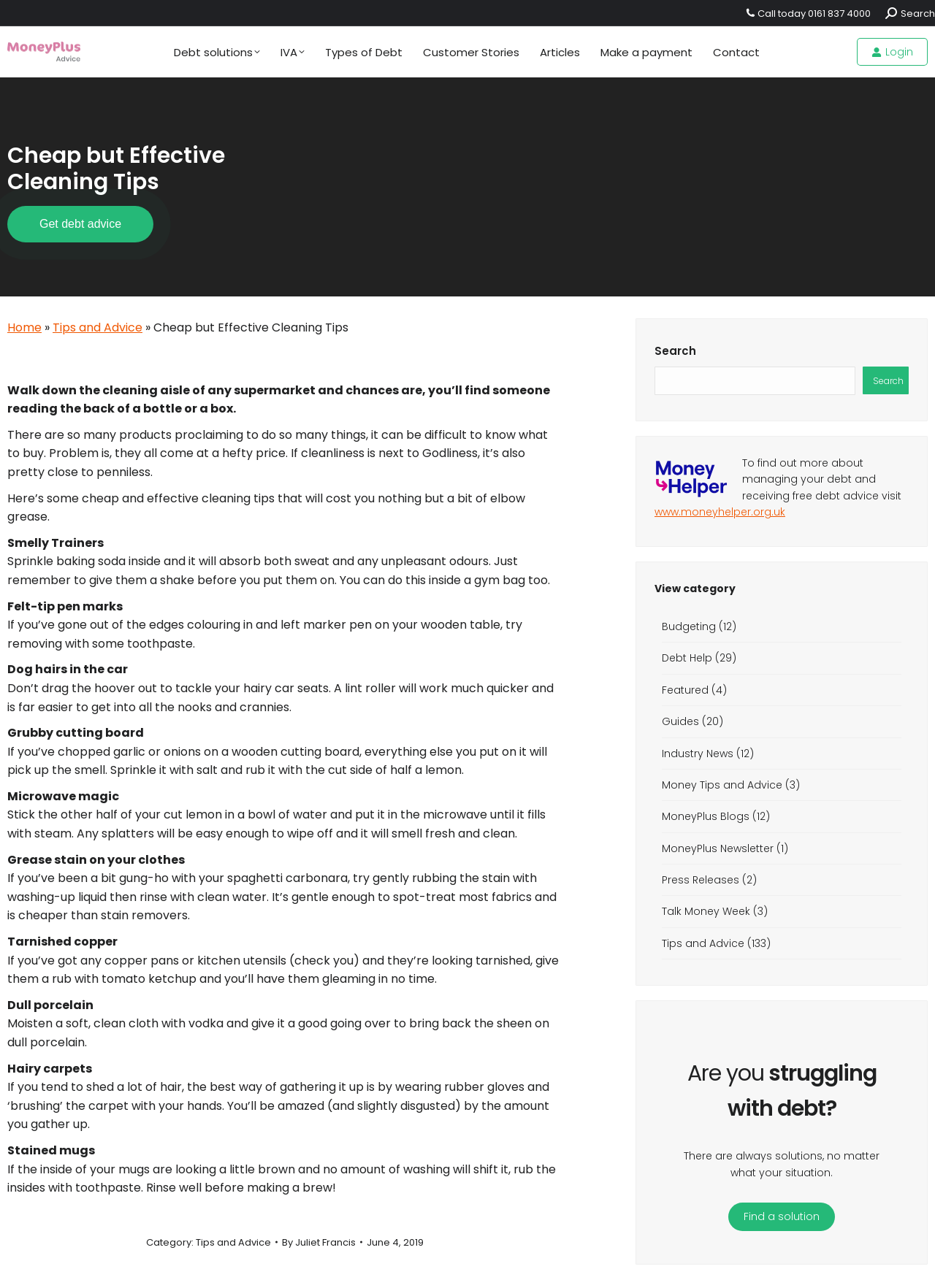Using the provided element description: "Contact", determine the bounding box coordinates of the corresponding UI element in the screenshot.

[0.759, 0.031, 0.816, 0.05]